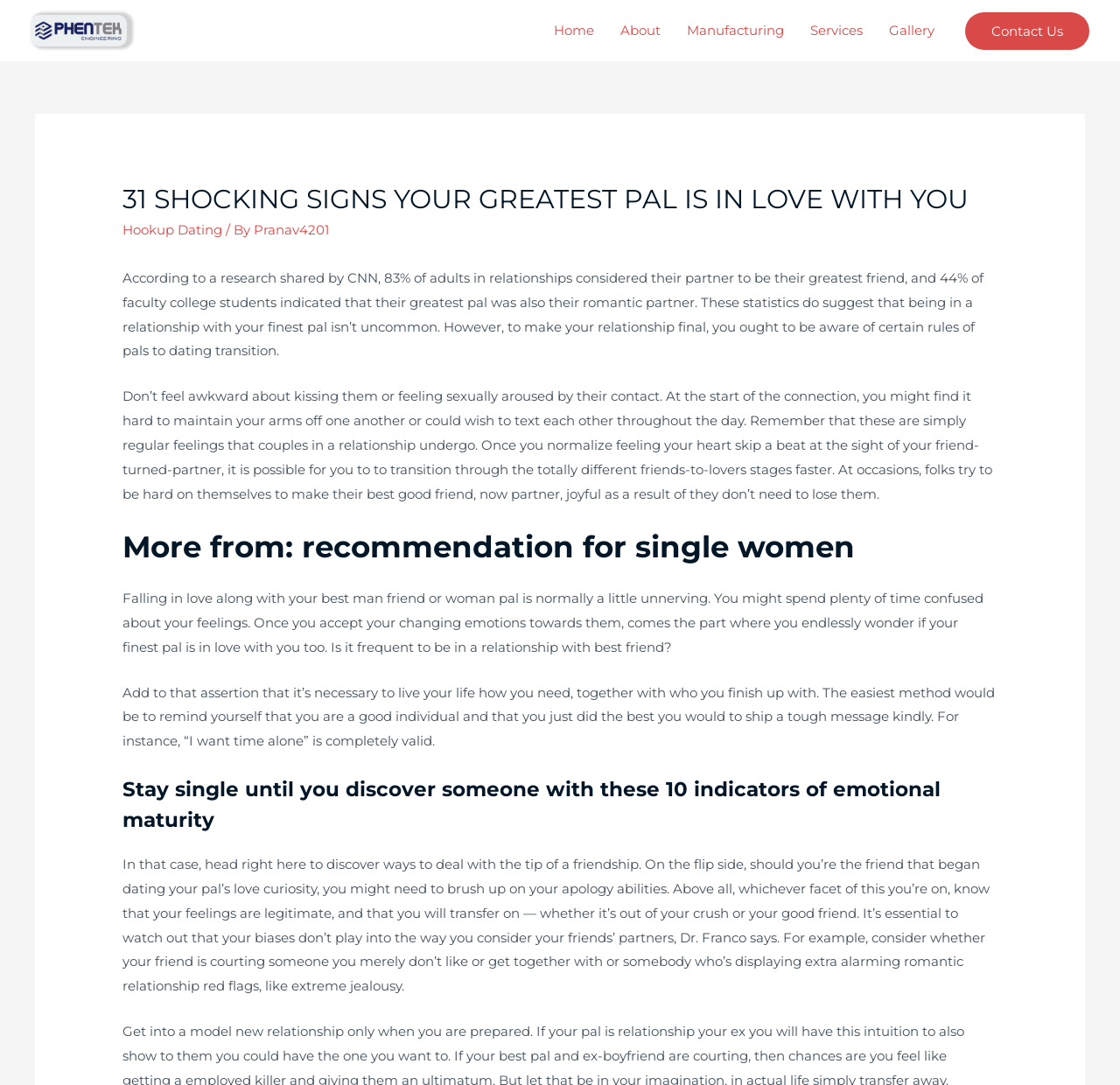Identify the bounding box coordinates of the HTML element based on this description: "About".

[0.542, 0.0, 0.602, 0.056]